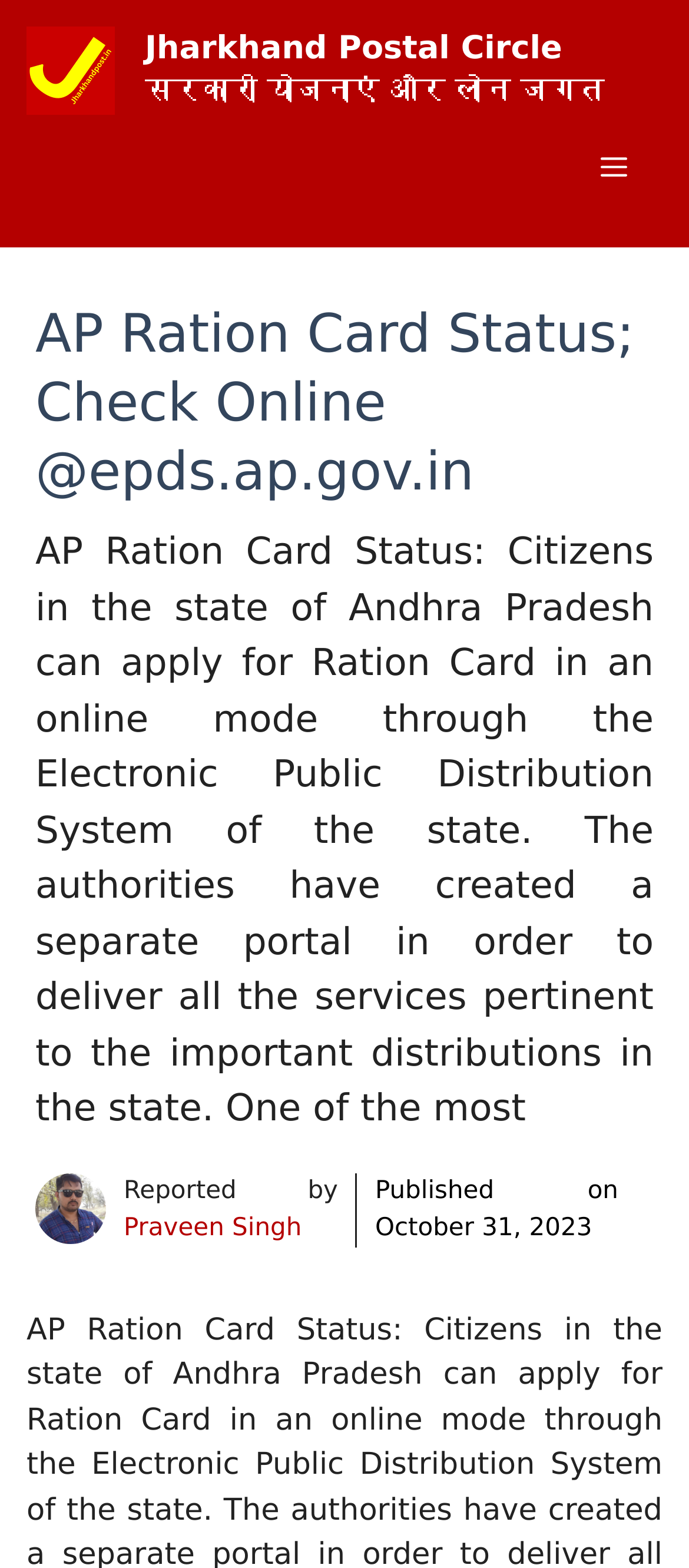Determine the main heading text of the webpage.

AP Ration Card Status; Check Online @epds.ap.gov.in